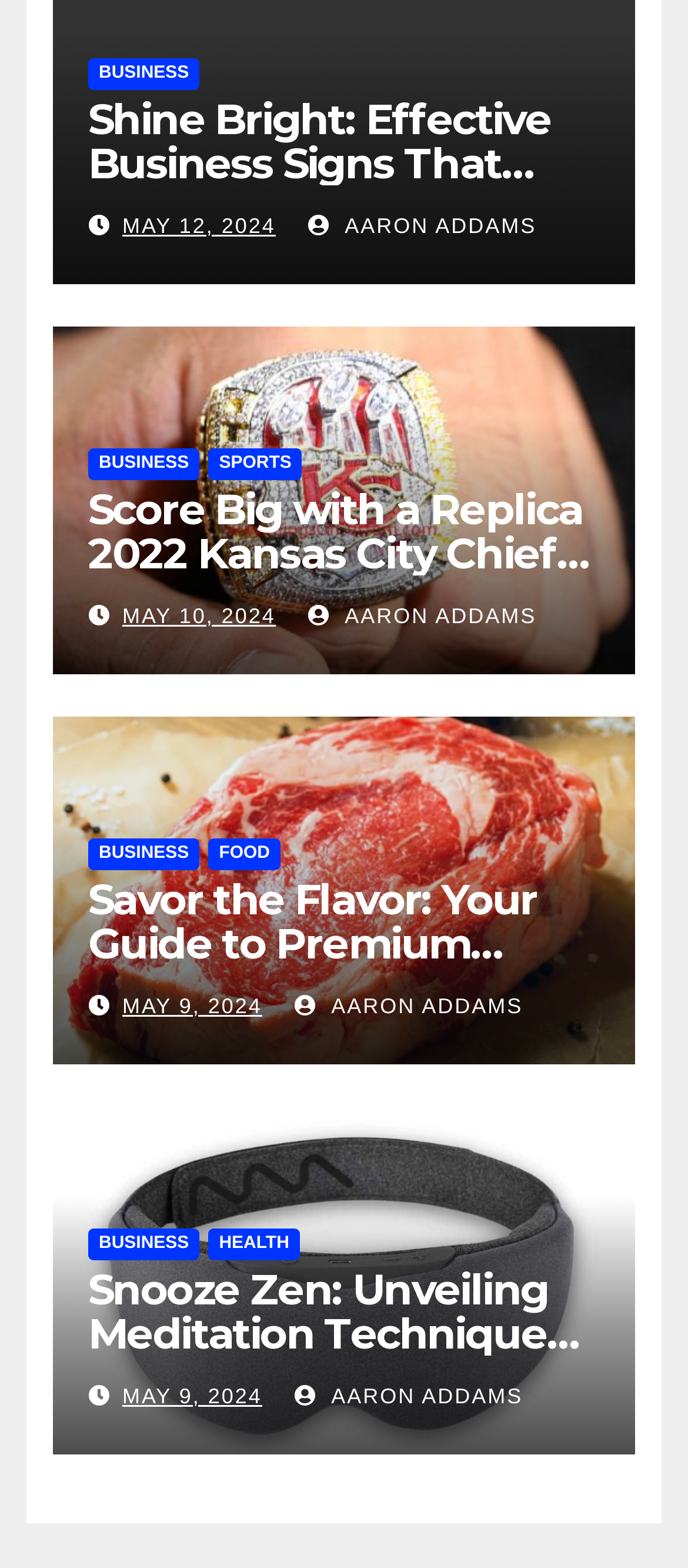Please provide the bounding box coordinates in the format (top-left x, top-left y, bottom-right x, bottom-right y). Remember, all values are floating point numbers between 0 and 1. What is the bounding box coordinate of the region described as: May 9, 2024

[0.178, 0.882, 0.381, 0.898]